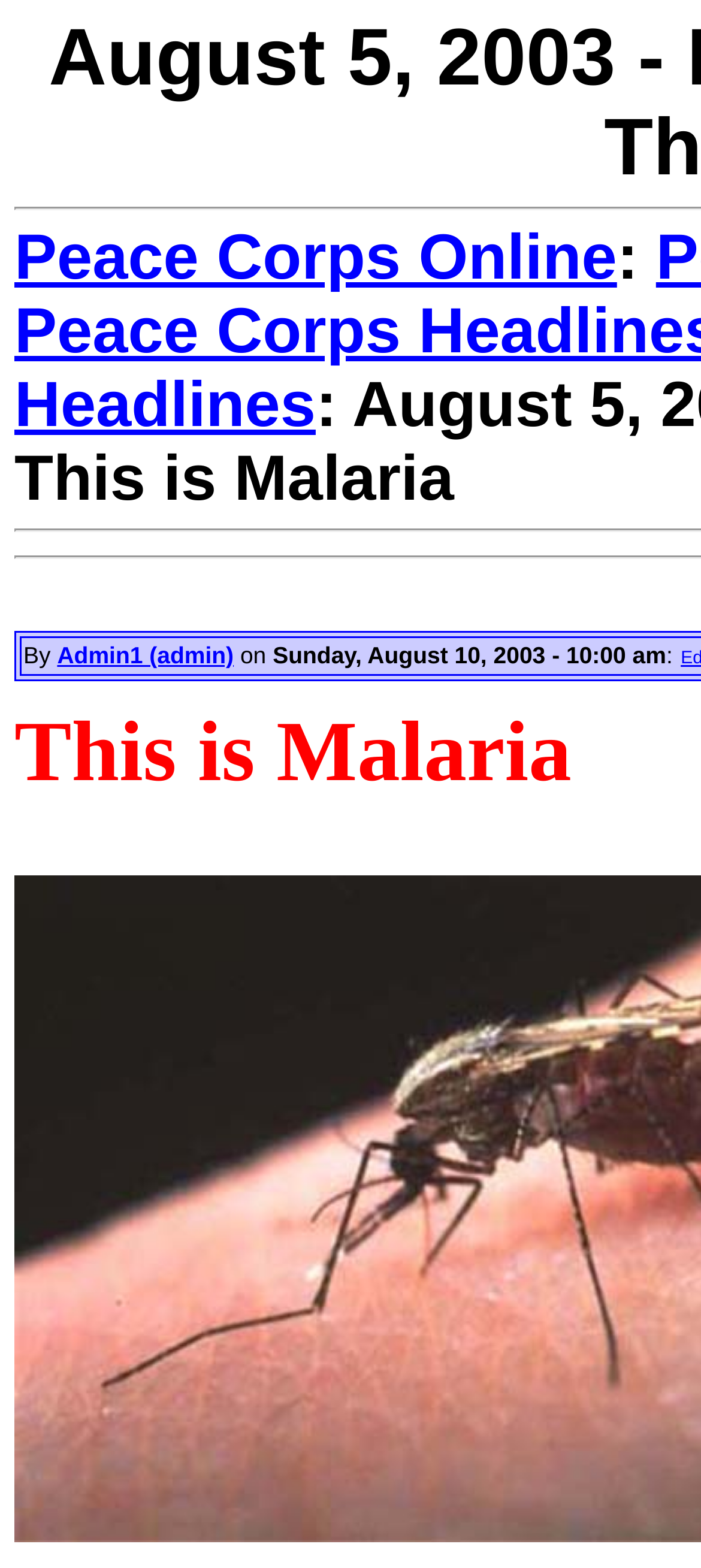Using the element description provided, determine the bounding box coordinates in the format (top-left x, top-left y, bottom-right x, bottom-right y). Ensure that all values are floating point numbers between 0 and 1. Element description: Peace Corps Online

[0.021, 0.141, 0.88, 0.187]